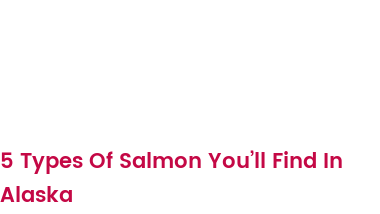What is the purpose of the image?
Respond to the question with a well-detailed and thorough answer.

The image's informative nature is evident from the title and the descriptive text, which aims to educate readers about the various types of salmon in Alaska, their characteristics, habitats, and significance to local ecosystems and fisheries.